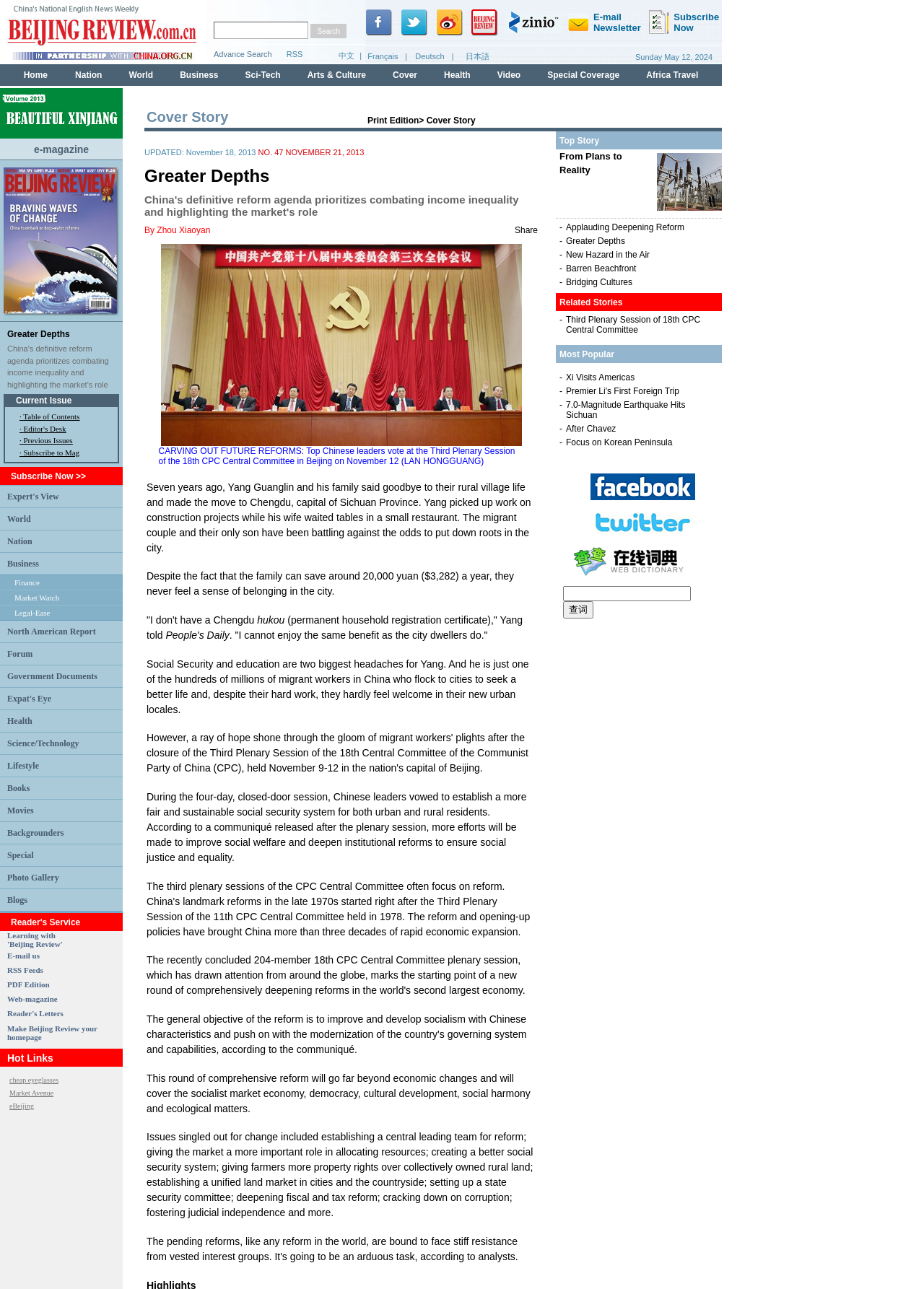What is the current issue of the magazine?
Look at the screenshot and respond with one word or a short phrase.

Not specified